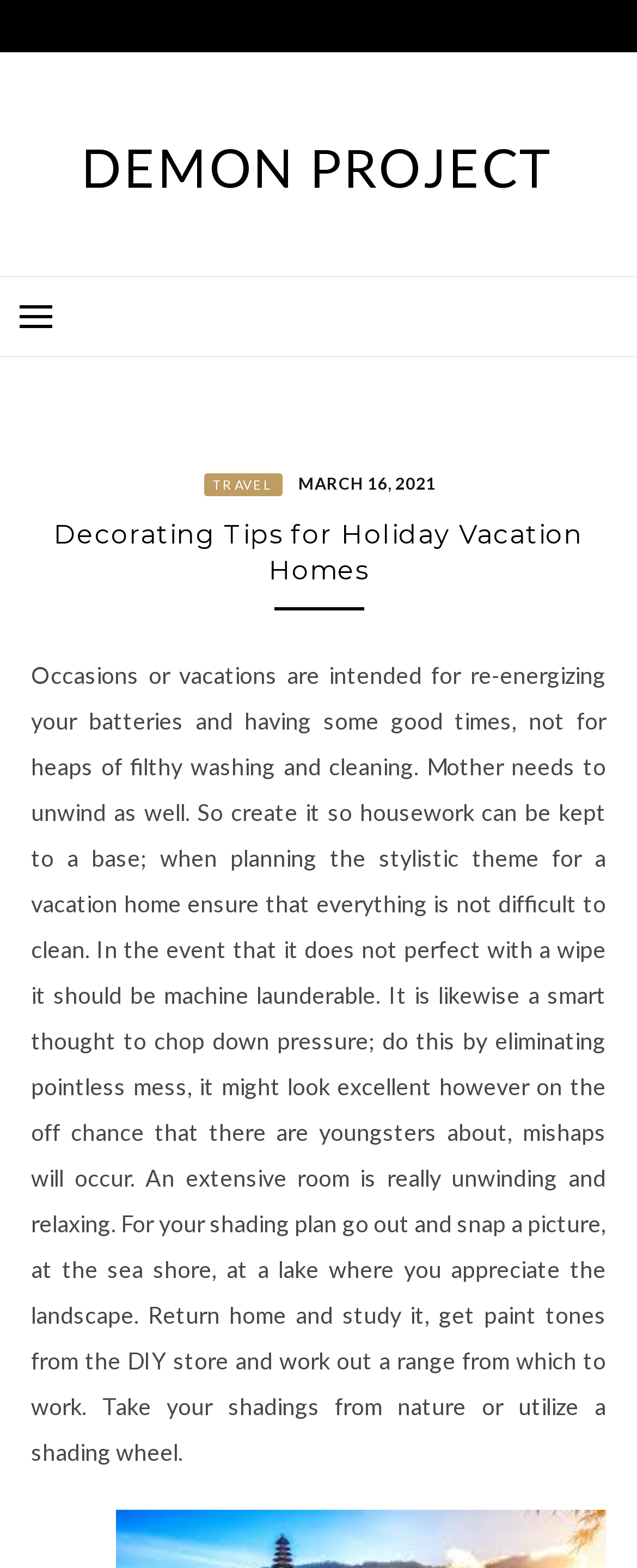Find the bounding box of the UI element described as: "March 16, 2021March 19, 2021". The bounding box coordinates should be given as four float values between 0 and 1, i.e., [left, top, right, bottom].

[0.455, 0.298, 0.685, 0.315]